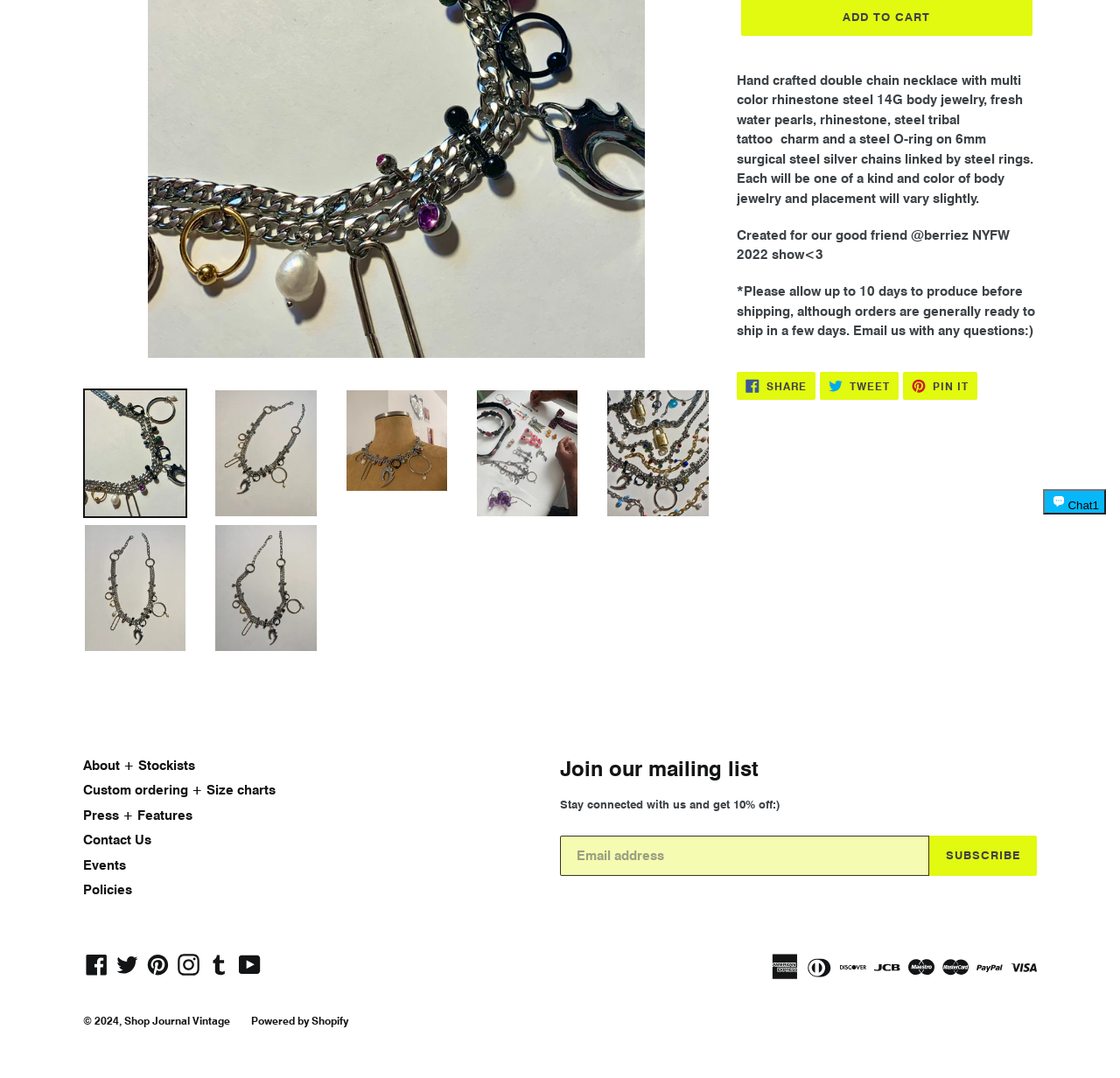Provide the bounding box coordinates in the format (top-left x, top-left y, bottom-right x, bottom-right y). All values are floating point numbers between 0 and 1. Determine the bounding box coordinate of the UI element described as: Jenny’s Cinnamon Rolls

None